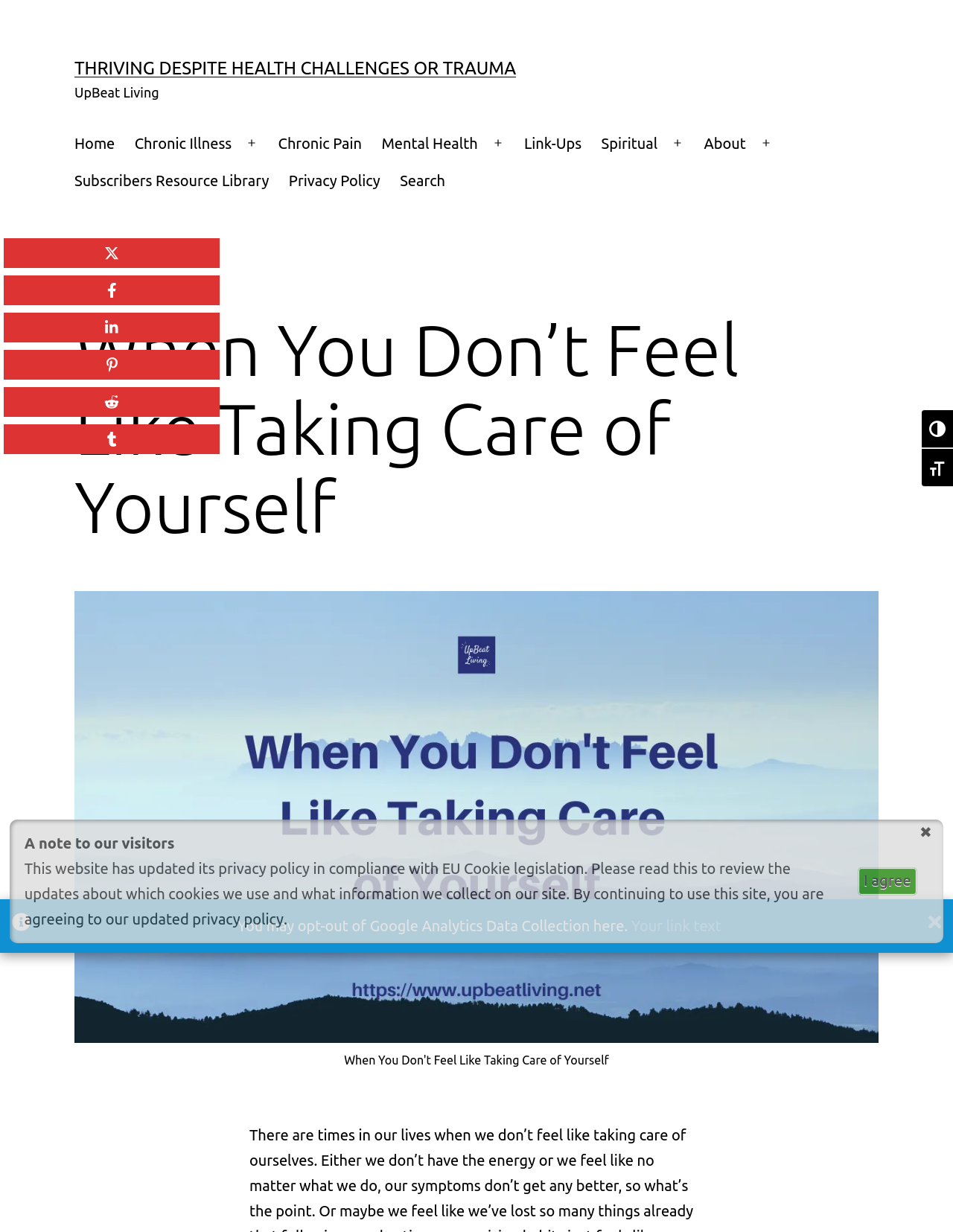How many main menu items are there?
Please respond to the question thoroughly and include all relevant details.

I counted the number of links in the primary menu navigation, which includes 'Home', 'Chronic Illness', 'Chronic Pain', 'Mental Health', 'Link-Ups', 'Spiritual', 'About', 'Subscribers Resource Library', and 'Privacy Policy', and found that there are 9 main menu items.